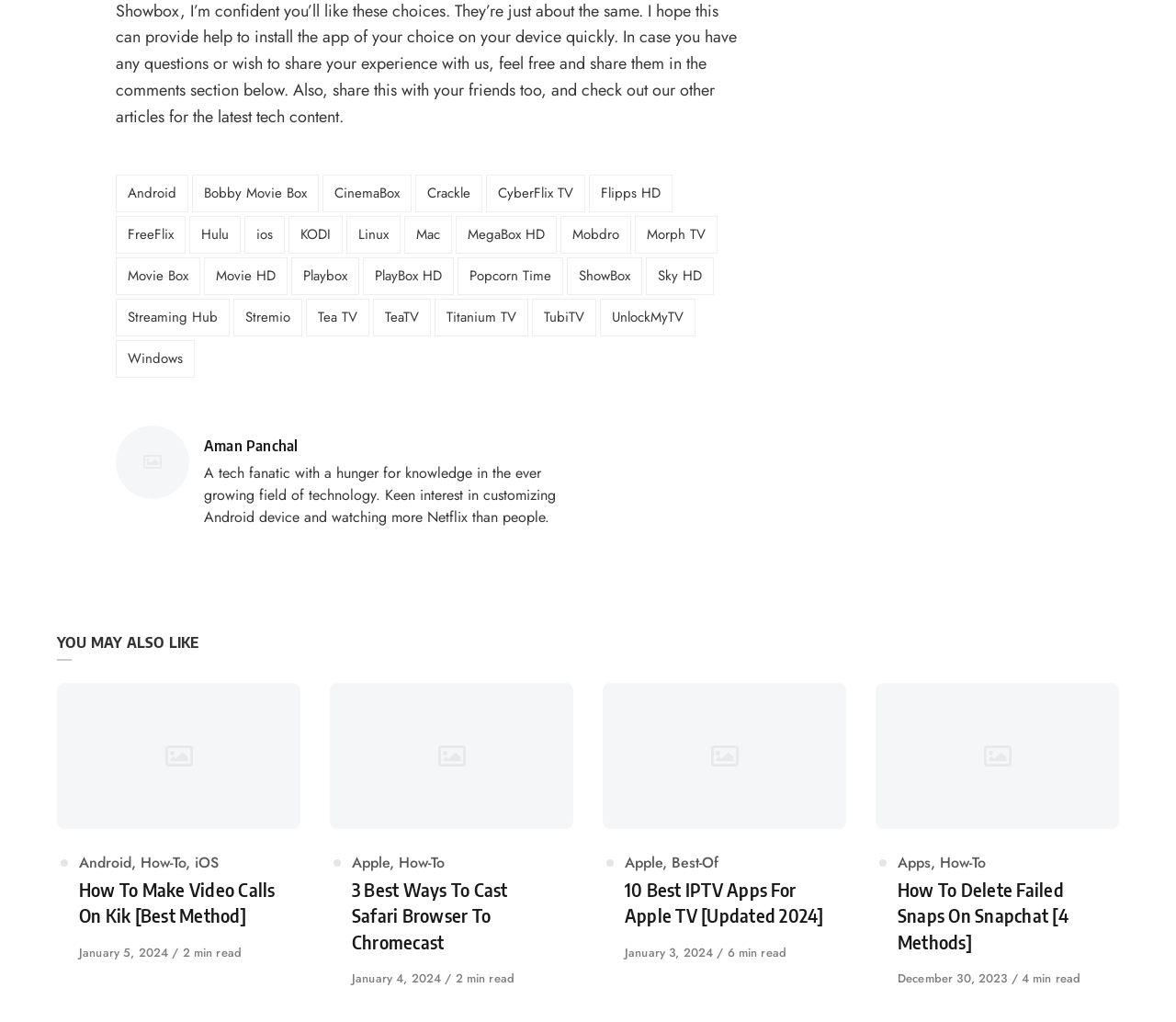What is the author's name?
Please provide a comprehensive answer based on the details in the screenshot.

The author's name can be found in the section where it says 'Posted by Aman Panchal'. This section is located below the list of links to various streaming services and devices.